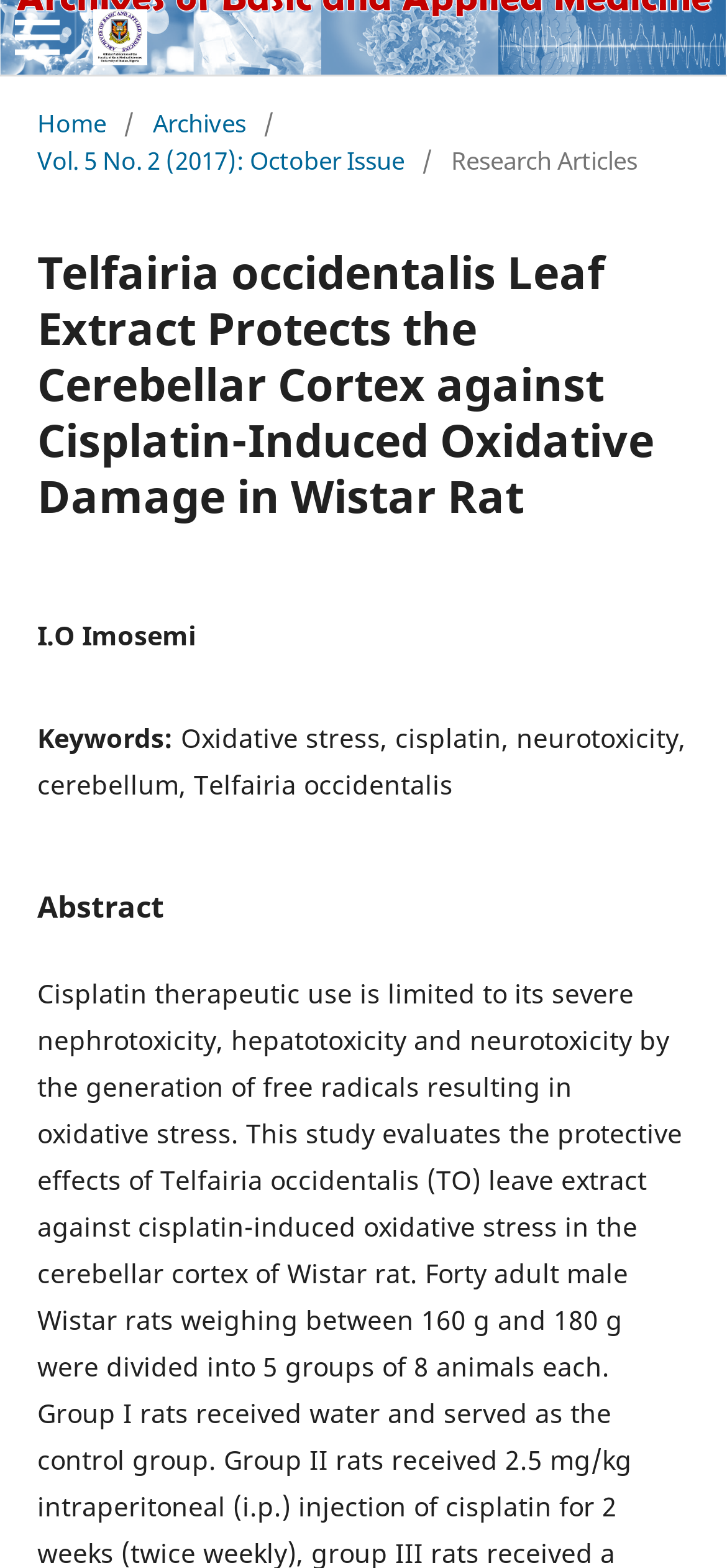Using the information in the image, give a detailed answer to the following question: What is the topic of the research article?

The topic of the research article can be inferred from the main heading, which mentions 'Cerebellar Cortex' as one of the key terms.